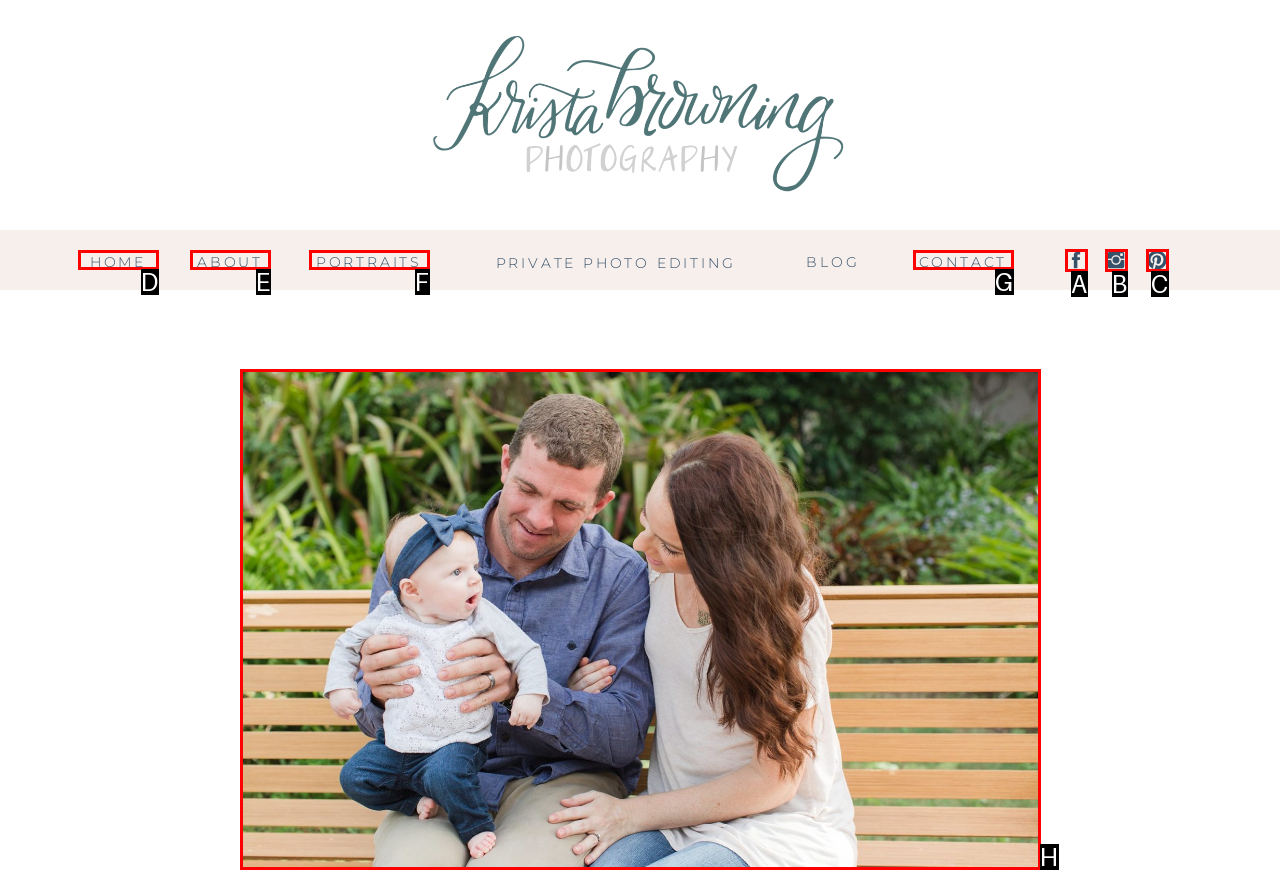Select the HTML element that matches the description: parent_node: CONTACT. Provide the letter of the chosen option as your answer.

B